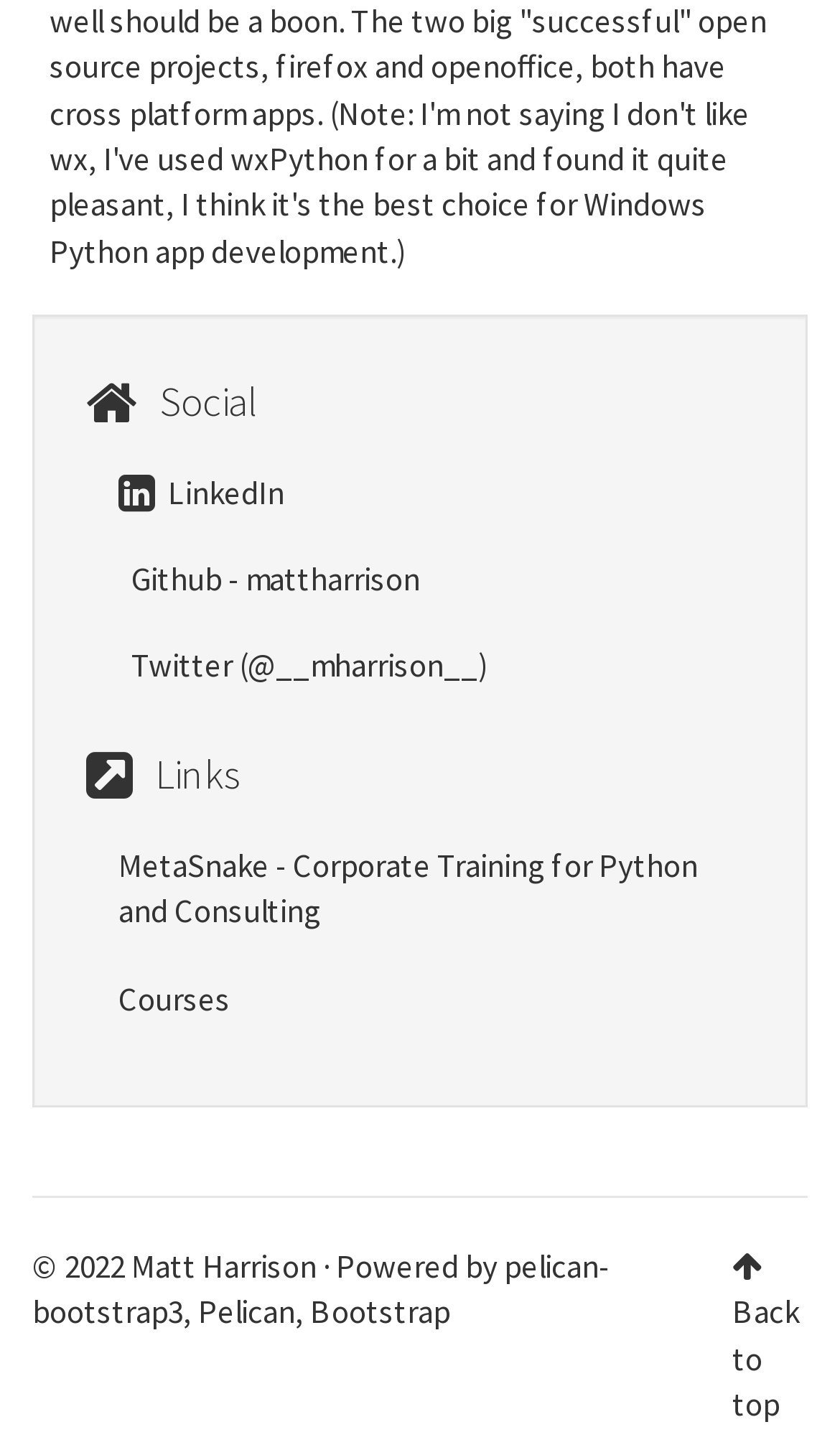Find the bounding box coordinates of the element to click in order to complete this instruction: "Back to top". The bounding box coordinates must be four float numbers between 0 and 1, denoted as [left, top, right, bottom].

[0.872, 0.891, 0.951, 0.983]